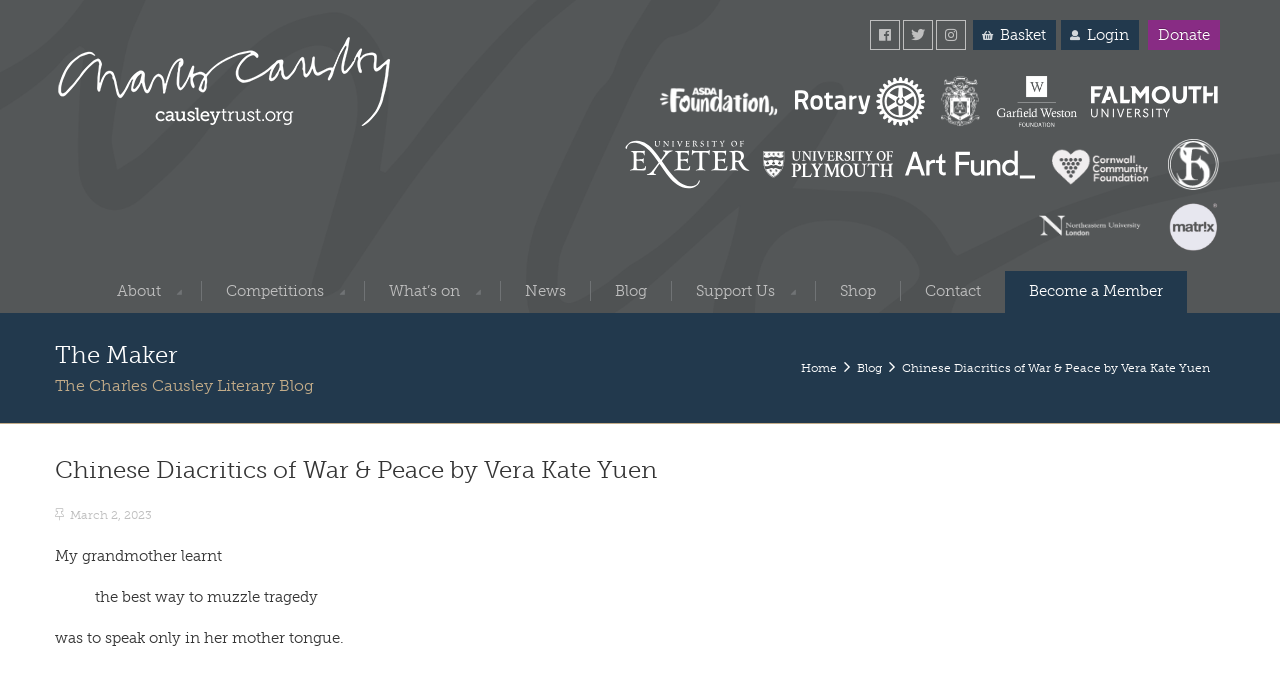Please locate the bounding box coordinates of the element that should be clicked to complete the given instruction: "Login to the account".

[0.829, 0.029, 0.89, 0.073]